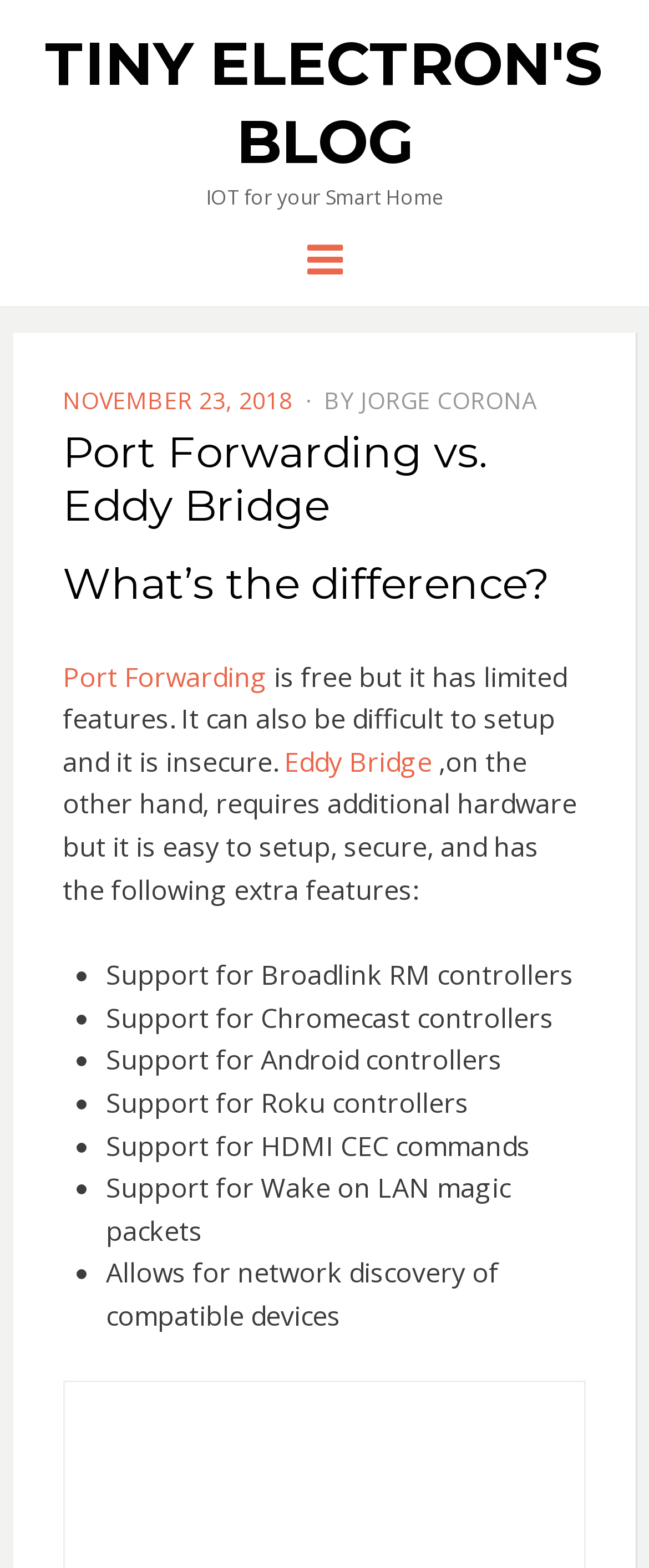Extract the main heading text from the webpage.

Port Forwarding vs. Eddy Bridge